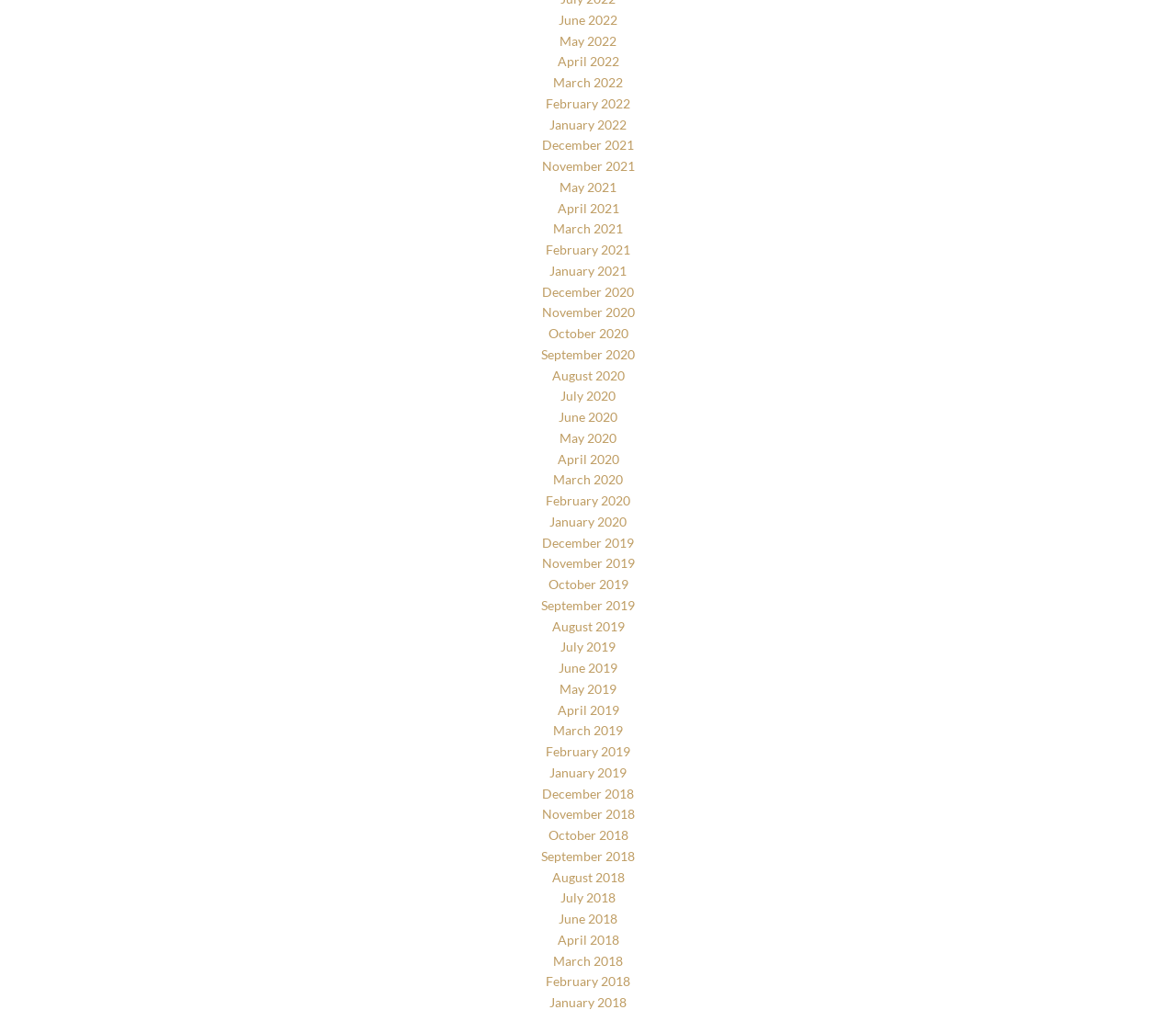Could you indicate the bounding box coordinates of the region to click in order to complete this instruction: "View May 2021".

[0.476, 0.177, 0.524, 0.193]